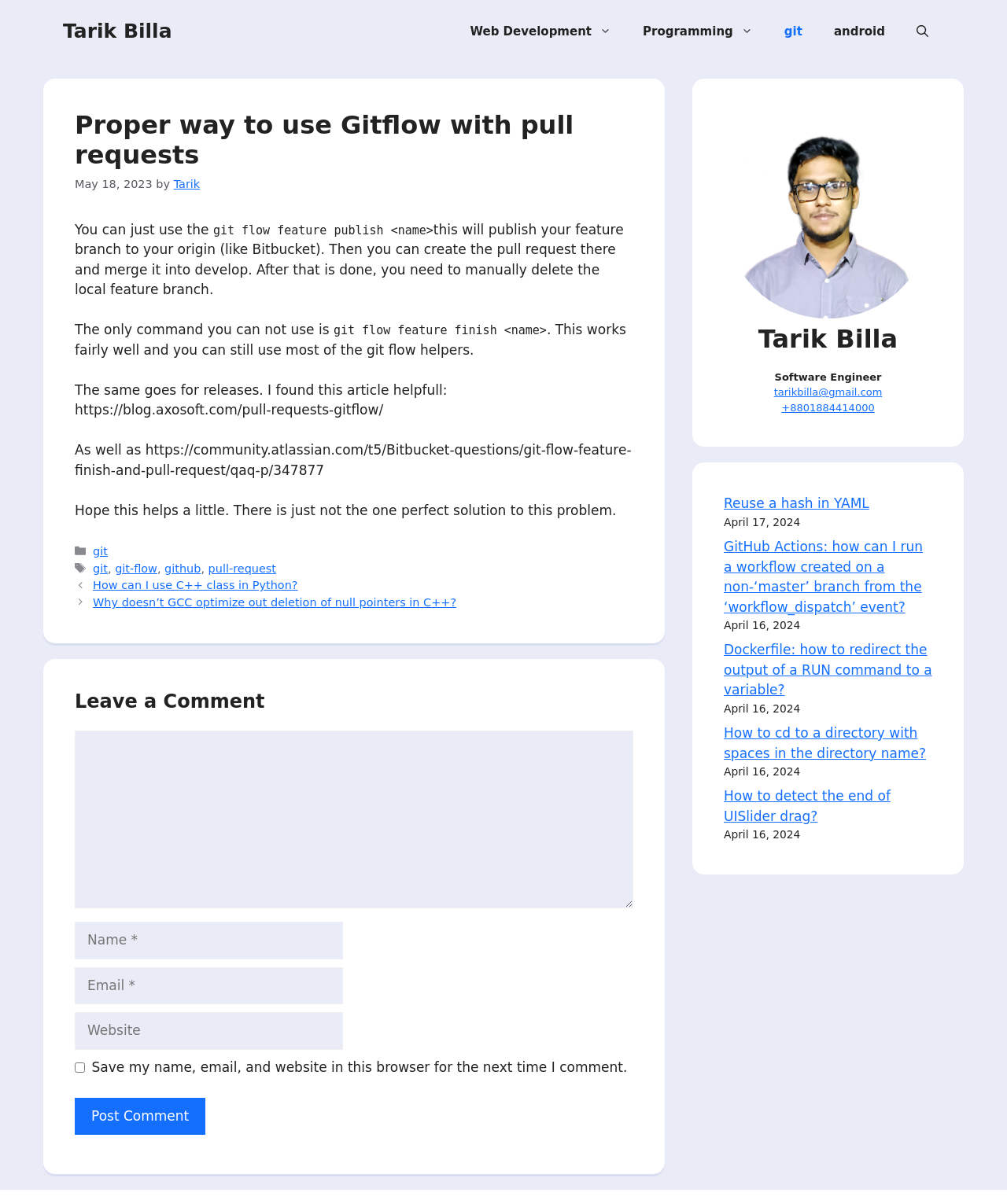What is the category of the article?
Please use the image to provide an in-depth answer to the question.

The category of the article can be found in the footer section of the webpage, where it lists the categories and tags related to the article. In this case, one of the categories is 'git'.